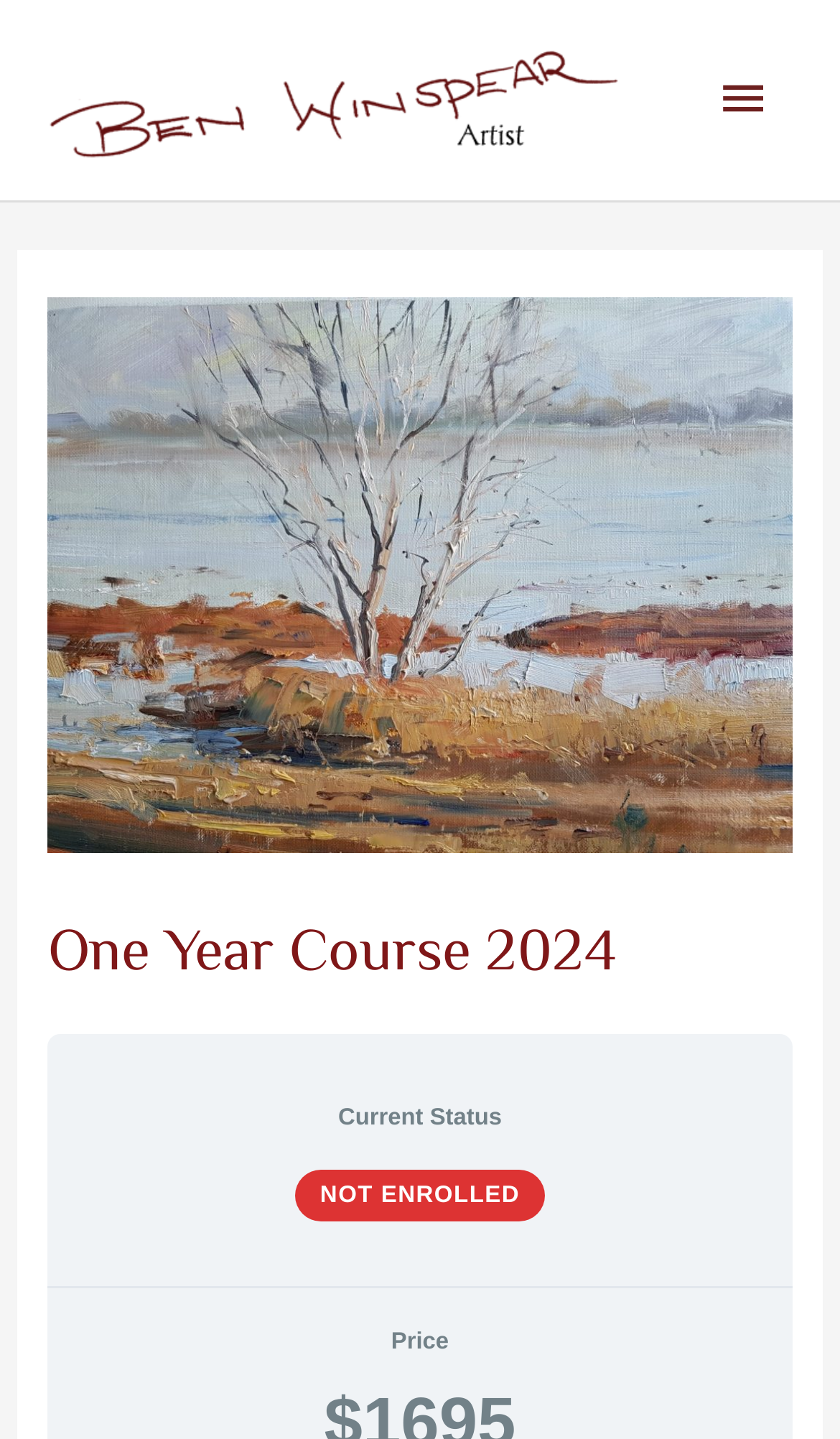Please determine the bounding box coordinates, formatted as (top-left x, top-left y, bottom-right x, bottom-right y), with all values as floating point numbers between 0 and 1. Identify the bounding box of the region described as: Main Menu

[0.821, 0.031, 0.949, 0.109]